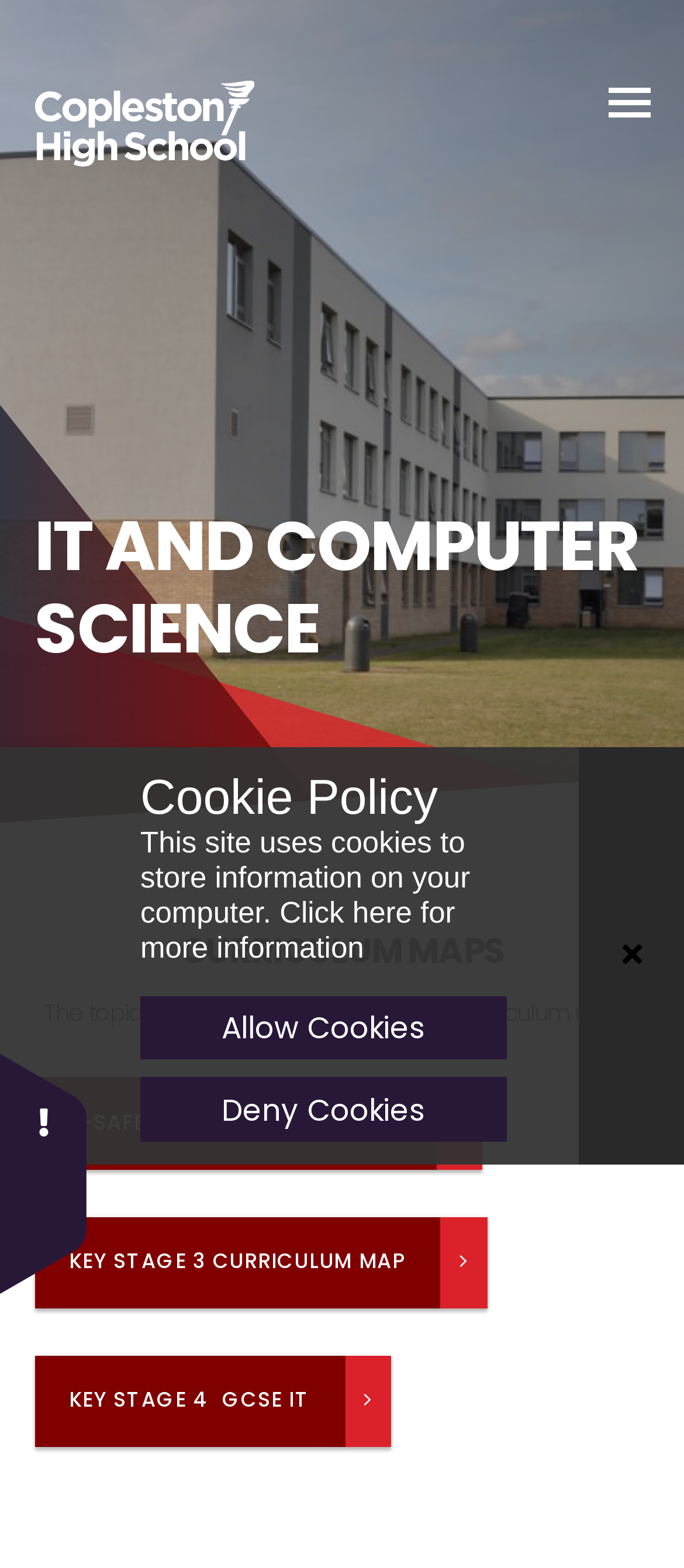Generate a detailed explanation of the webpage's features and information.

The webpage is about Copleston High School's IT and Computer Science department. At the top left, there is a "Skip to content" link. Next to it, there is a logo image with a link. On the top right, there is a button with no text. 

Below the logo, there is a large heading "IT AND COMPUTER SCIENCE" that spans across the page. Underneath, there is a full-width image. 

Below the image, there is a heading "CURRICULUM MAPS" followed by a paragraph of text explaining that the topics studied are outlined in the curriculum maps. There are three links below the paragraph, labeled "E-SAFETY FOR ALL KEY STAGES", "KEY STAGE 3 CURRICULUM MAP", and "KEY STAGE 4 GCSE IT", each with an arrow icon. 

On the bottom left, there is a "Cookie Settings" section with a heading "Cookie Policy" and a paragraph of text explaining that the site uses cookies to store information. There is a link to "Click here for more information" and two buttons, "Allow Cookies" and "Deny Cookies". 

On the bottom right, there is another button with no text.